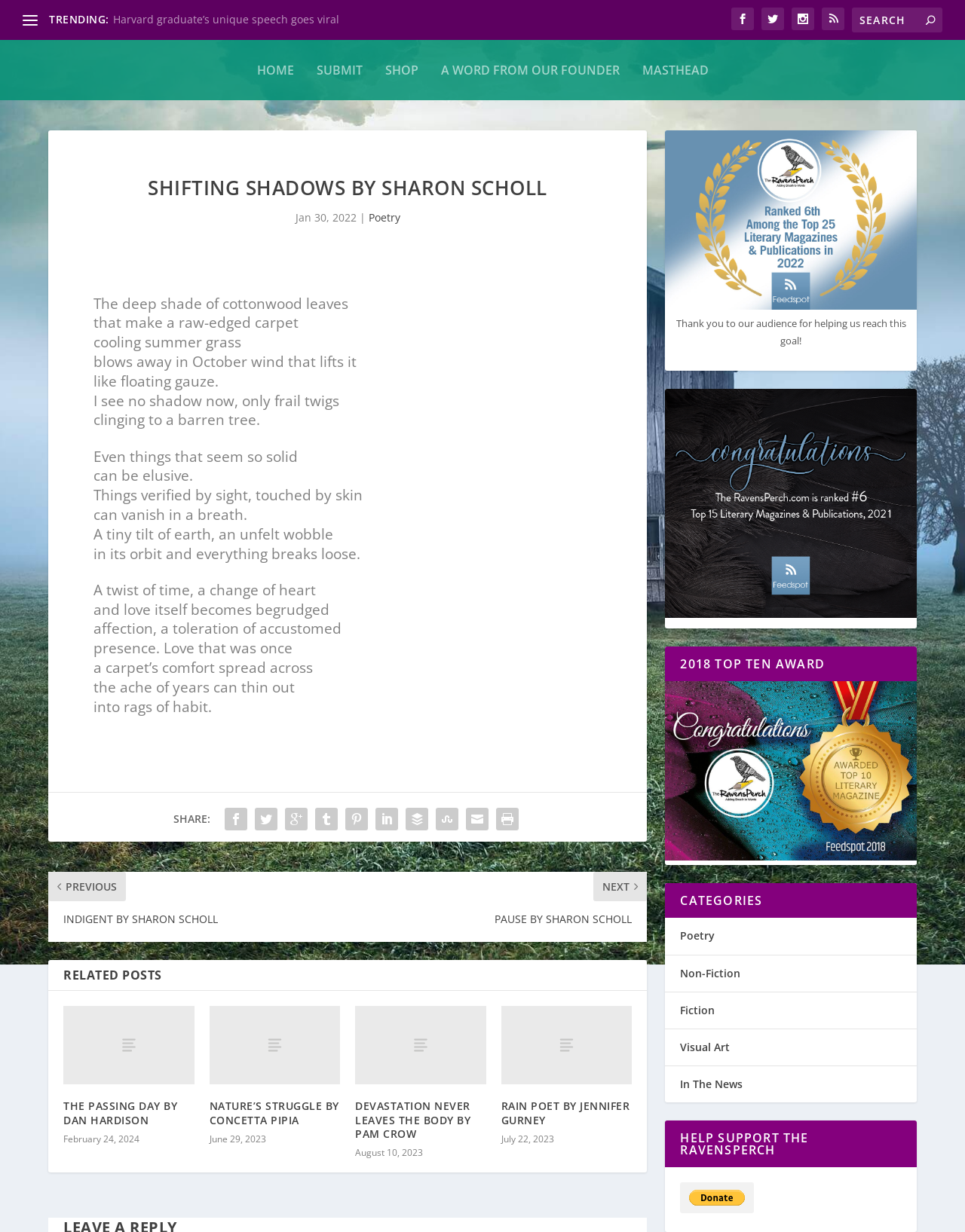Refer to the screenshot and give an in-depth answer to this question: How many social media sharing links are there?

I counted the number of links with the class 'SHARE' and found 9 links with different social media icons.